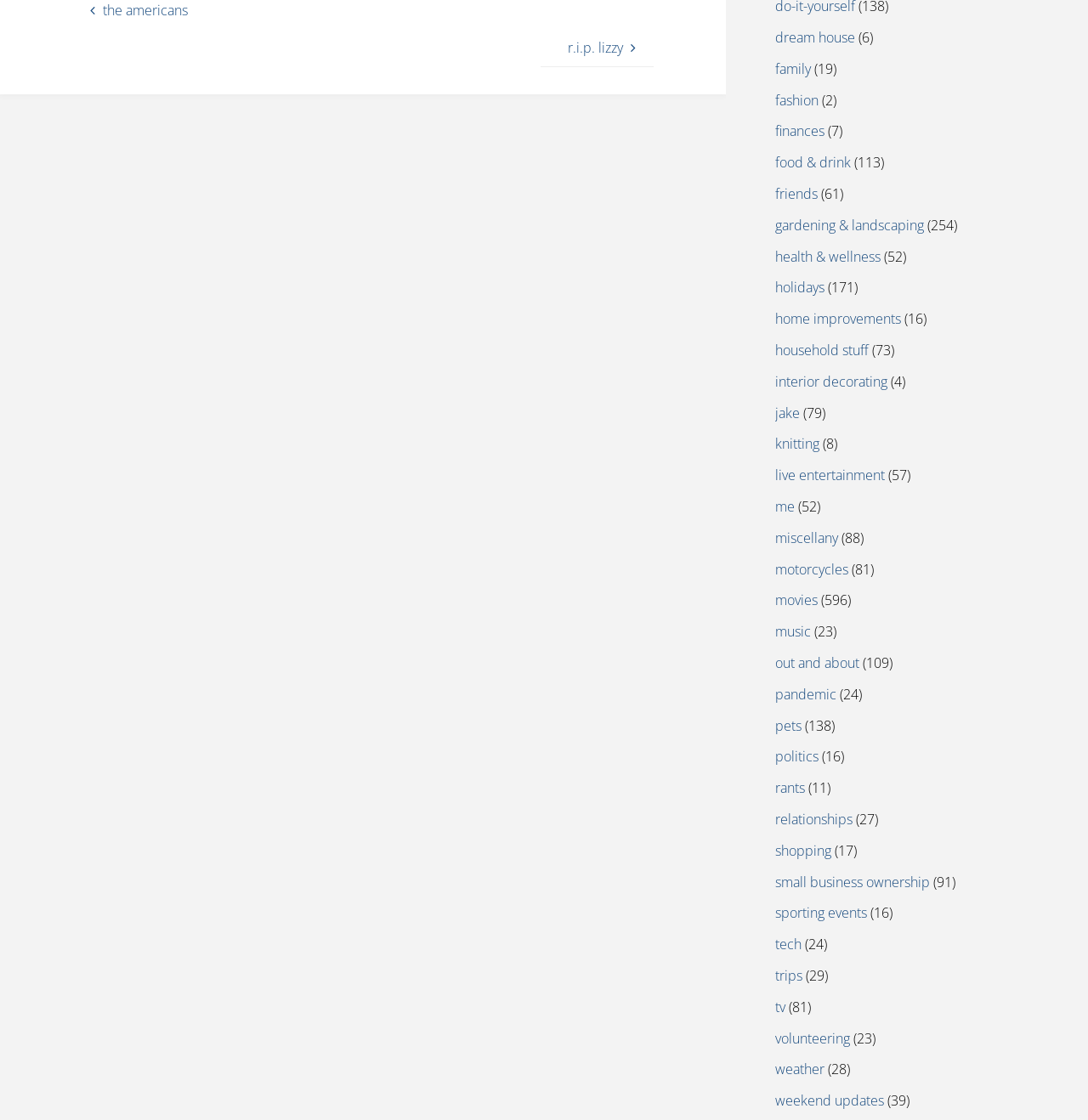Given the element description "relationships", identify the bounding box of the corresponding UI element.

[0.712, 0.723, 0.784, 0.74]